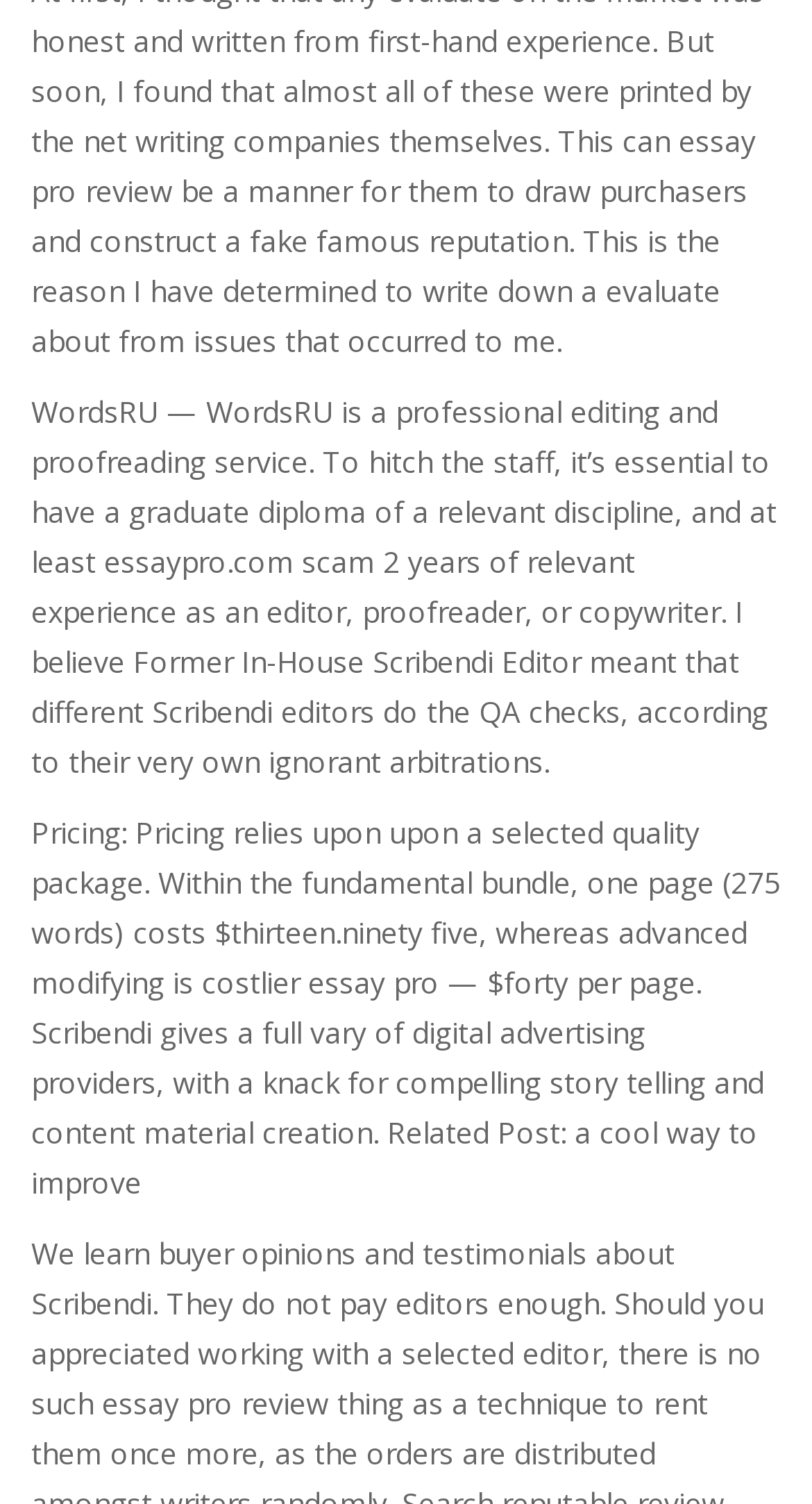Determine the bounding box for the described HTML element: "a cool way to improve". Ensure the coordinates are four float numbers between 0 and 1 in the format [left, top, right, bottom].

[0.038, 0.74, 0.933, 0.799]